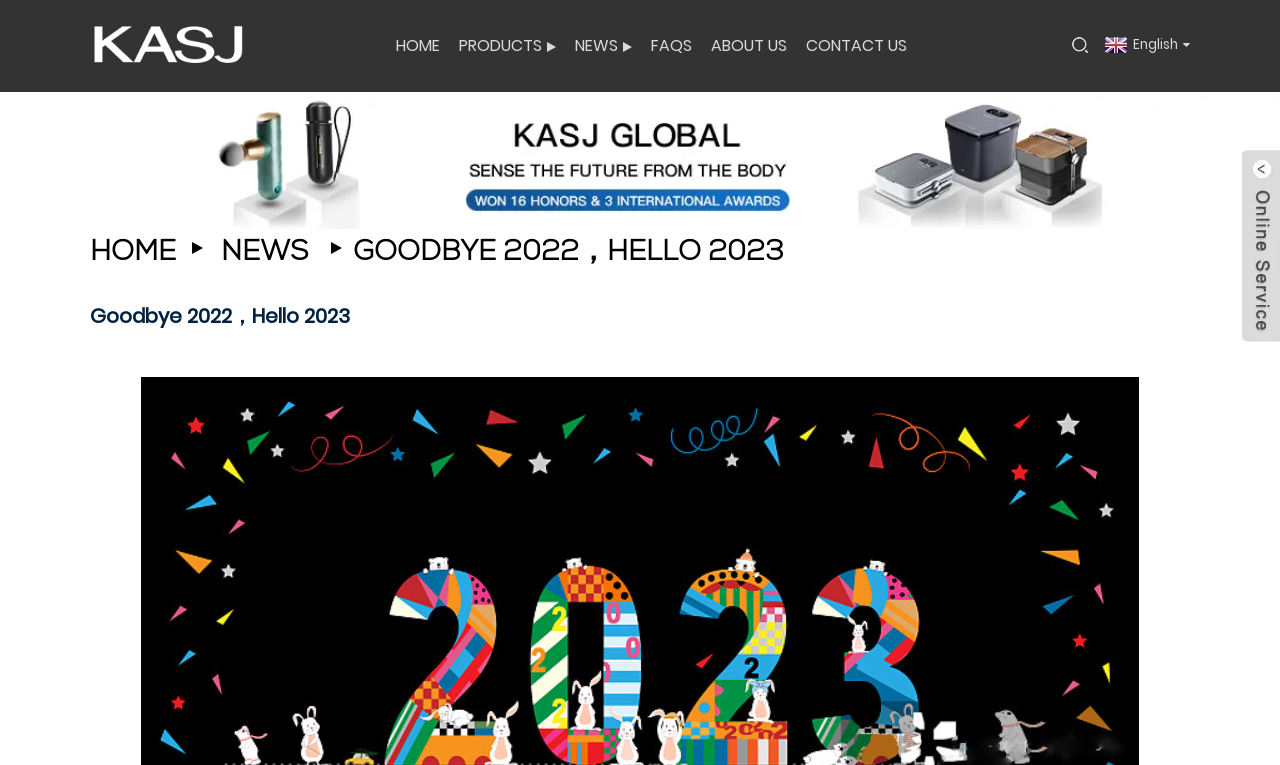Please identify the coordinates of the bounding box for the clickable region that will accomplish this instruction: "View the GOODBYE 2022，HELLO 2023 article".

[0.276, 0.303, 0.612, 0.35]